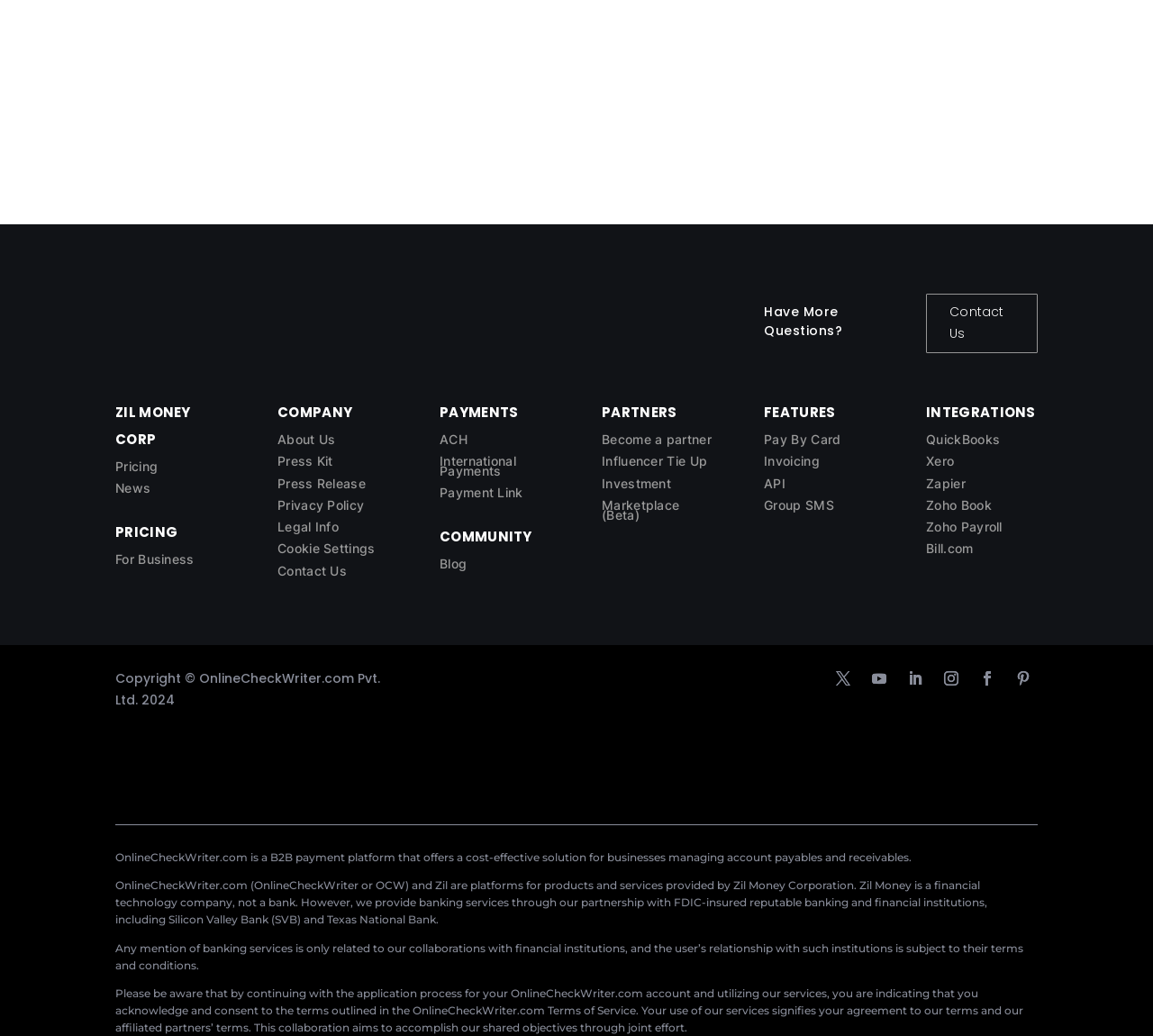Can you show the bounding box coordinates of the region to click on to complete the task described in the instruction: "Get payment link"?

[0.381, 0.469, 0.454, 0.483]